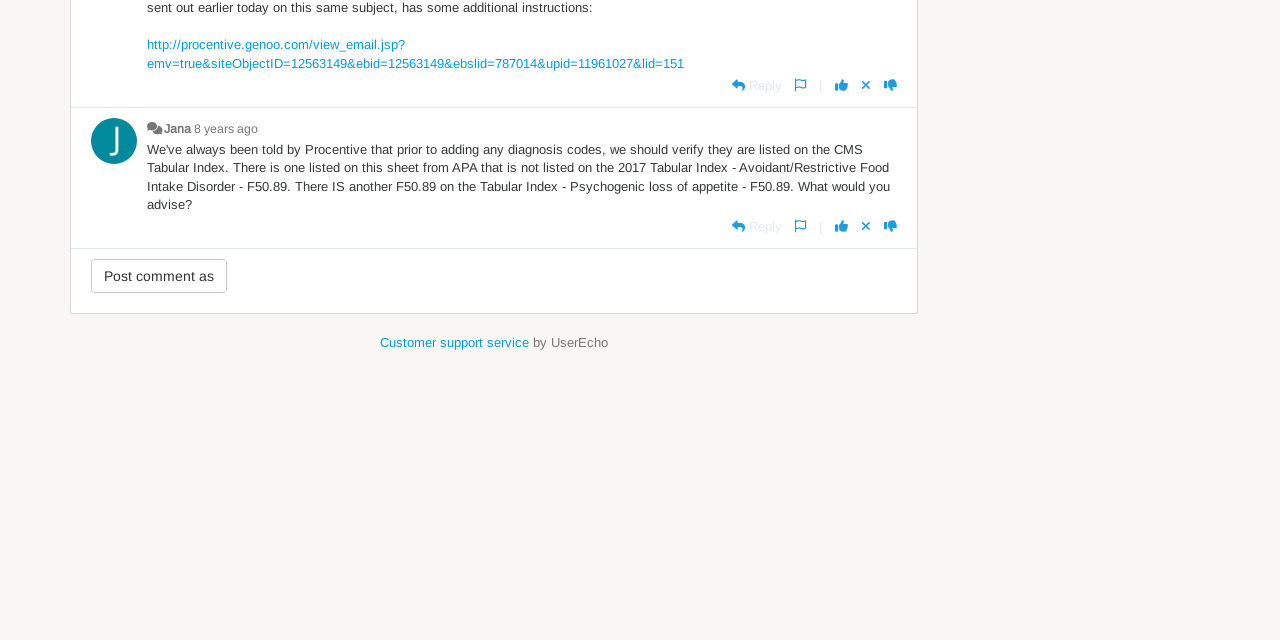Provide the bounding box coordinates for the UI element that is described as: "8 years ago".

[0.152, 0.19, 0.202, 0.212]